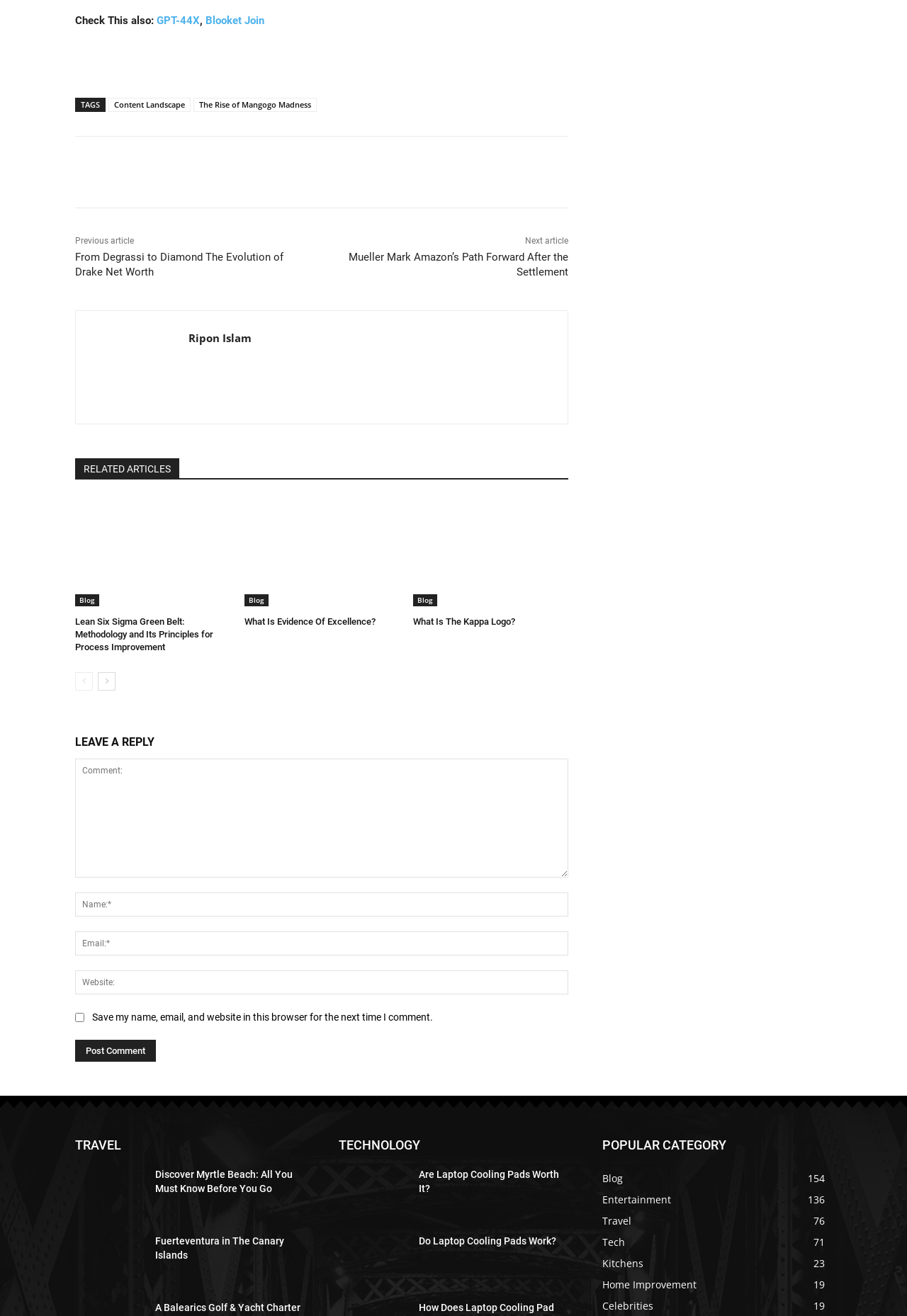Identify the bounding box coordinates of the element that should be clicked to fulfill this task: "Click on the 'Share' button". The coordinates should be provided as four float numbers between 0 and 1, i.e., [left, top, right, bottom].

[0.122, 0.127, 0.147, 0.135]